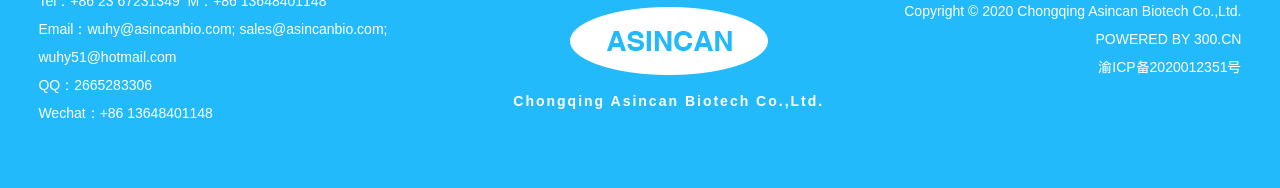From the details in the image, provide a thorough response to the question: What is the company's QQ number?

The company's QQ number can be found on the webpage, specifically in the section where it lists the contact information. The QQ number is provided as a static text, and it is '2665283306'.